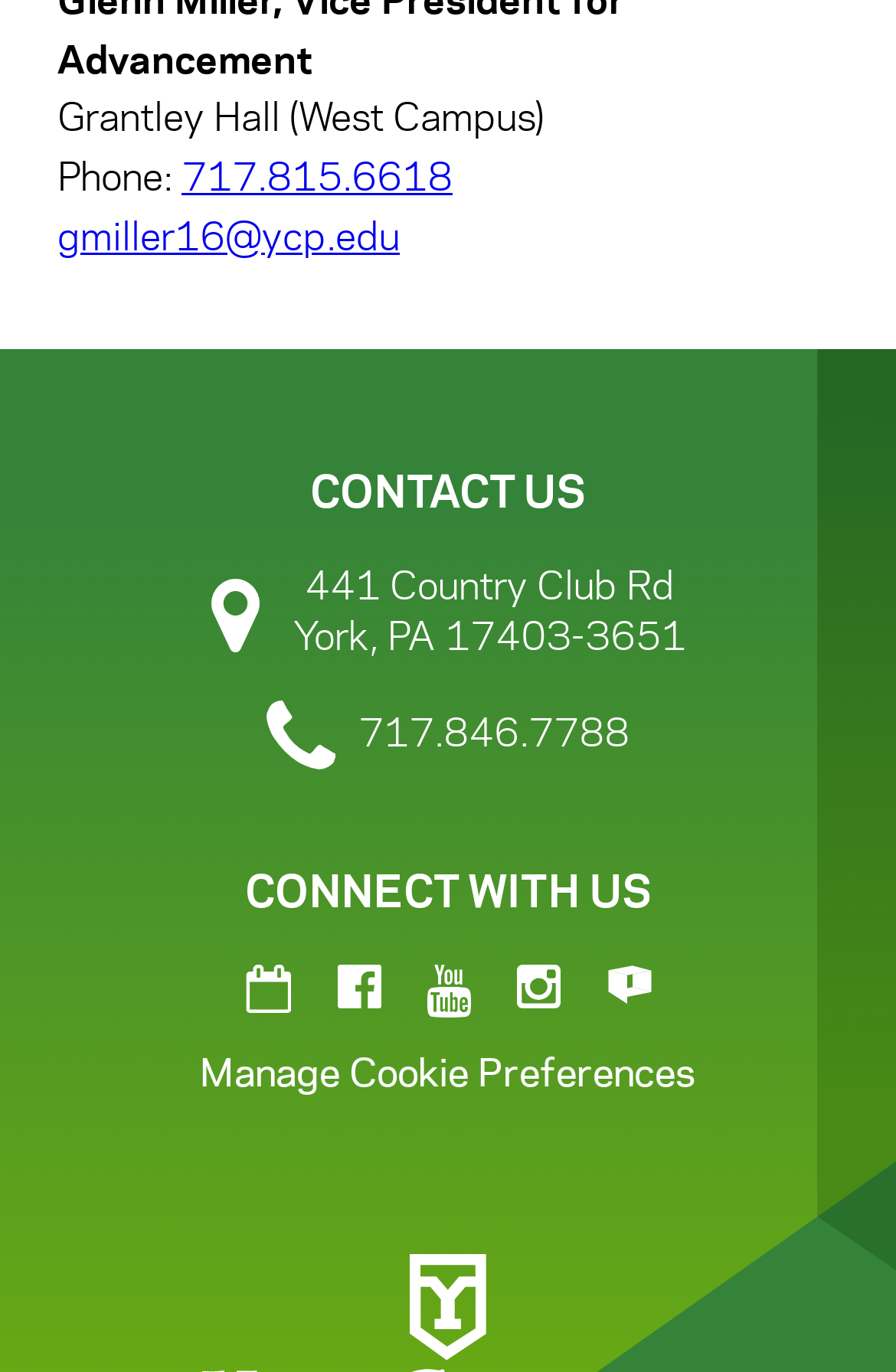Answer the question below in one word or phrase:
How many social media links are there?

4